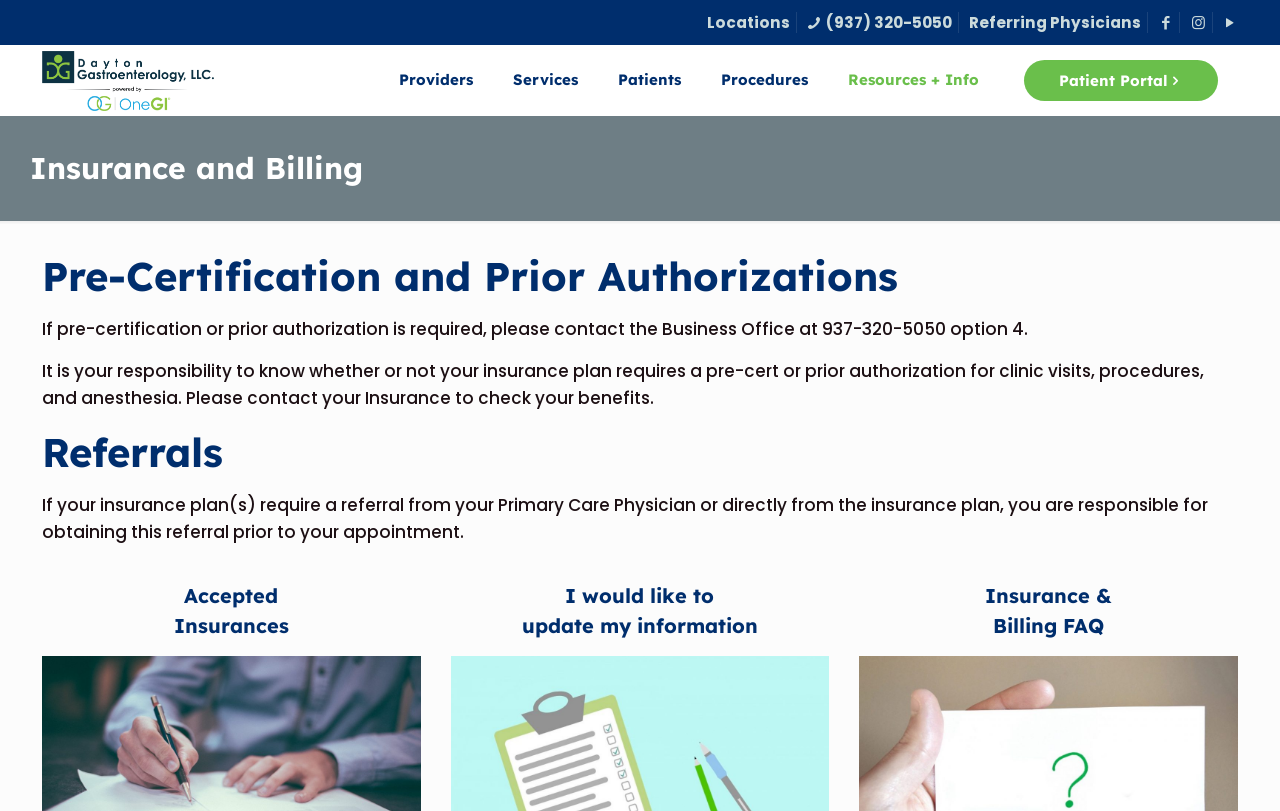Point out the bounding box coordinates of the section to click in order to follow this instruction: "Call the phone number".

[0.63, 0.015, 0.744, 0.041]